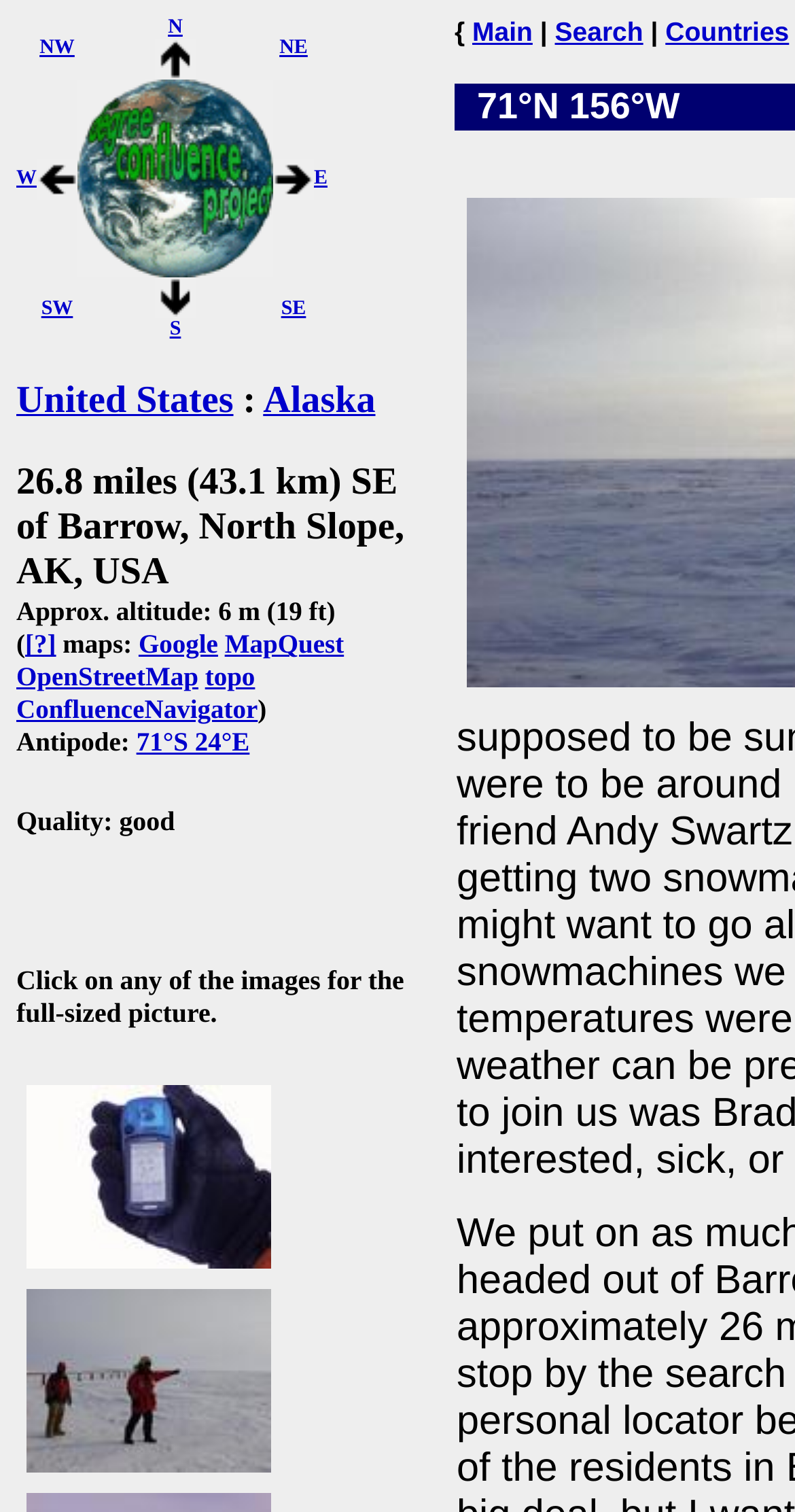Predict the bounding box for the UI component with the following description: "alt="the Degree Confluence Project"".

[0.097, 0.166, 0.344, 0.189]